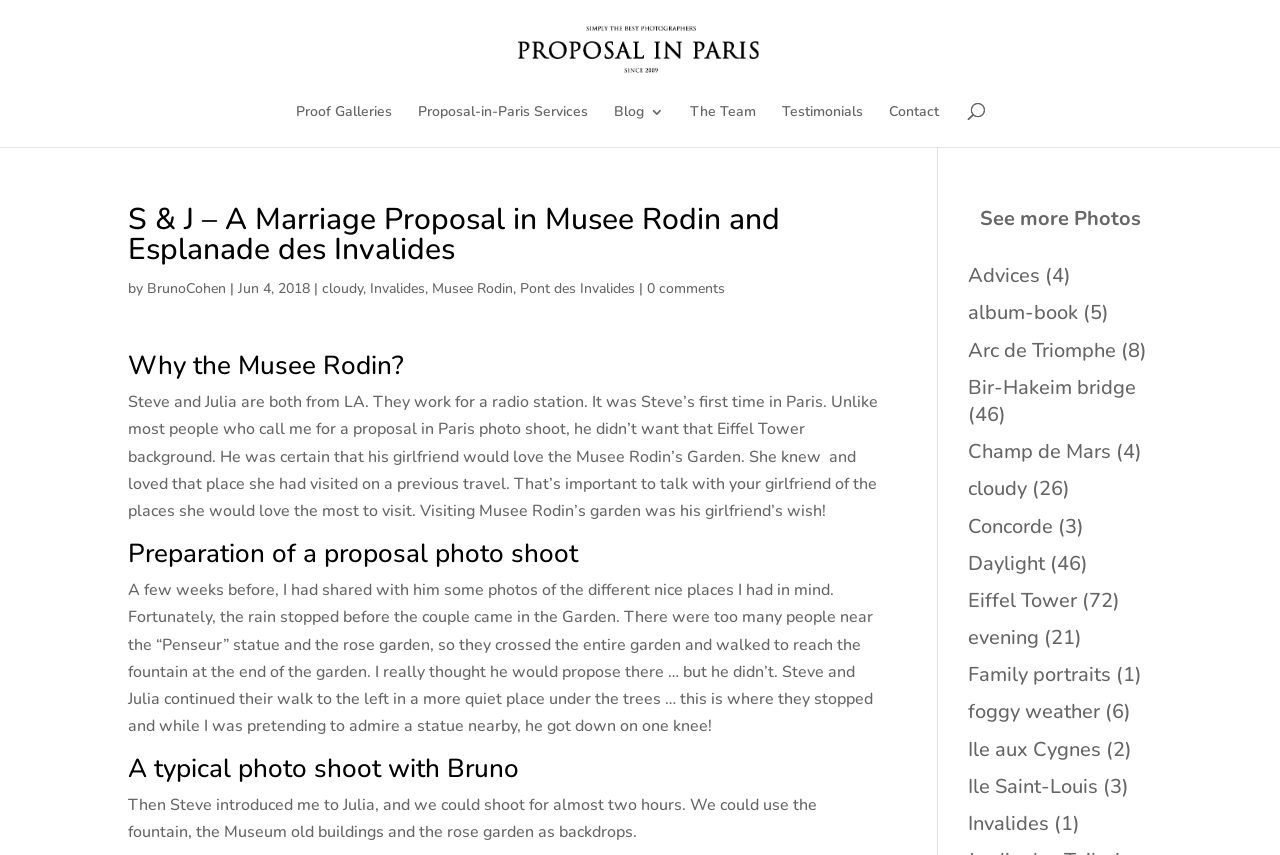How long did the photo shoot last?
Please provide a comprehensive answer to the question based on the webpage screenshot.

The photo shoot lasted for almost two hours, as mentioned in the text 'Then Steve introduced me to Julia, and we could shoot for almost two hours'.